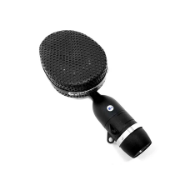Describe the image with as much detail as possible.

The image features the Coles 4038 microphone, known for its unique ribbon design that enables high-quality audio recording while minimizing background noise. This specialized microphone is particularly favored in environments where clarity of commentary is crucial, such as sports reporting or noisy industrial settings. Its bi-directional polar response allows multiple speakers to interact without interference, making it ideal for close-proximity use. The microphone's robust construction and noise-cancellation capabilities have led to its adoption by prominent broadcasting networks. The image showcases its distinctive shape and elegant design, highlighting its functionality and professional appearance.